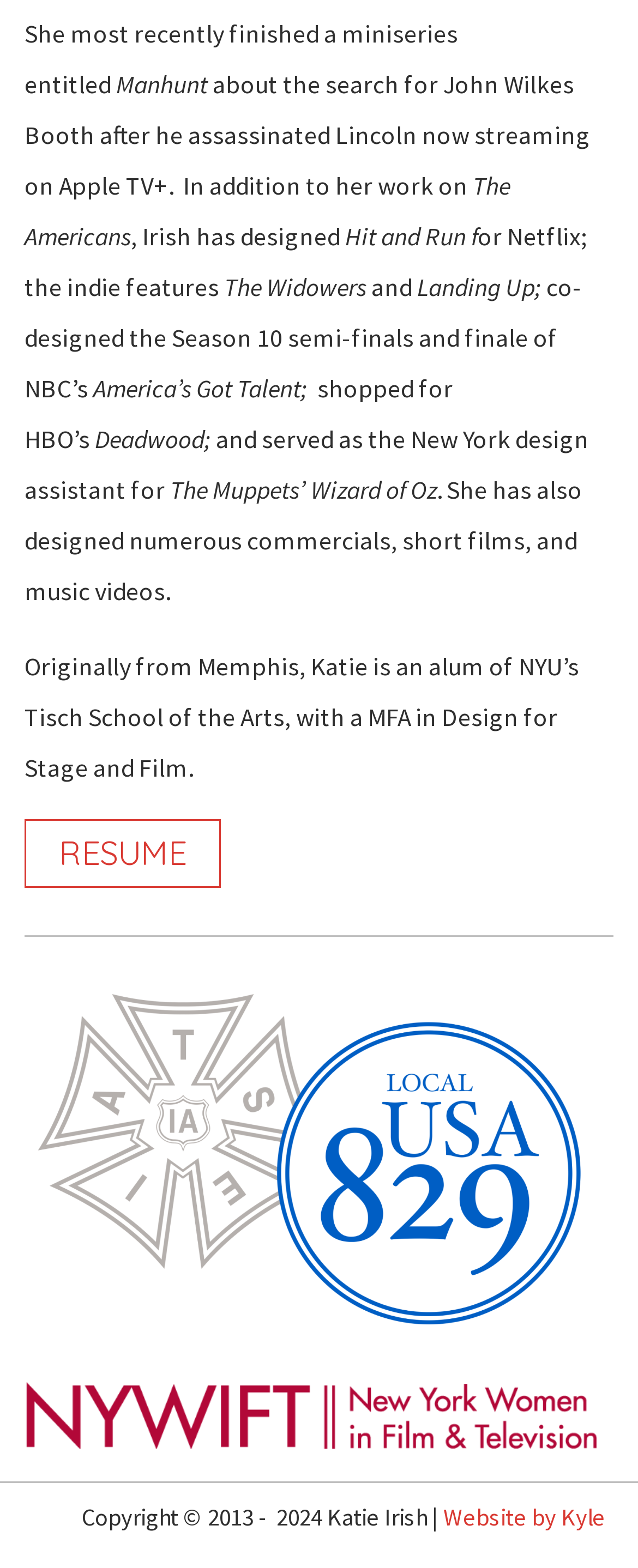What is the name of the school Katie Irish attended?
Please answer the question with a detailed and comprehensive explanation.

The text mentions that Katie Irish is 'an alum of NYU’s Tisch School of the Arts', which indicates that she attended this school.